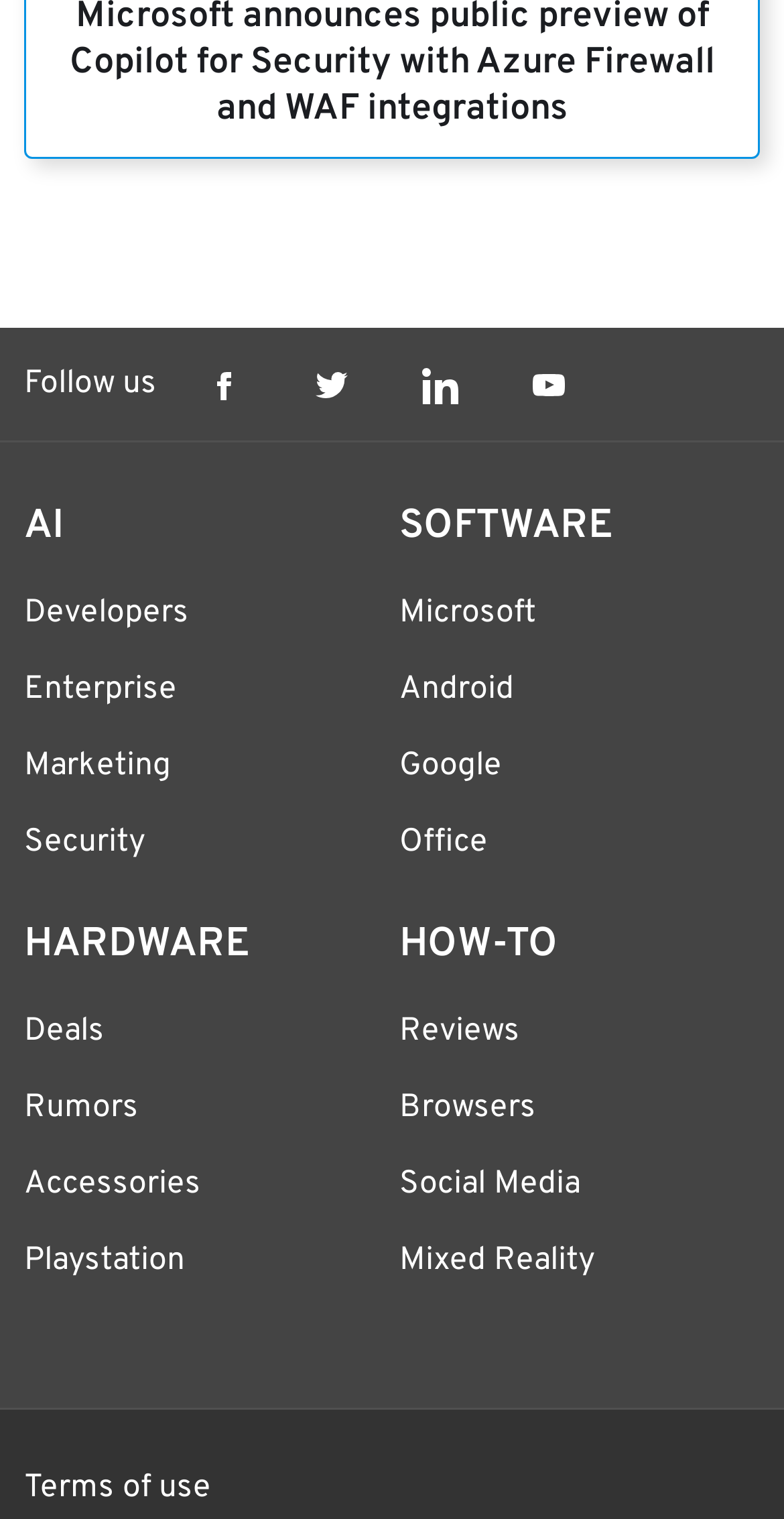Please find the bounding box coordinates of the element that you should click to achieve the following instruction: "Explore AI". The coordinates should be presented as four float numbers between 0 and 1: [left, top, right, bottom].

[0.031, 0.334, 0.491, 0.36]